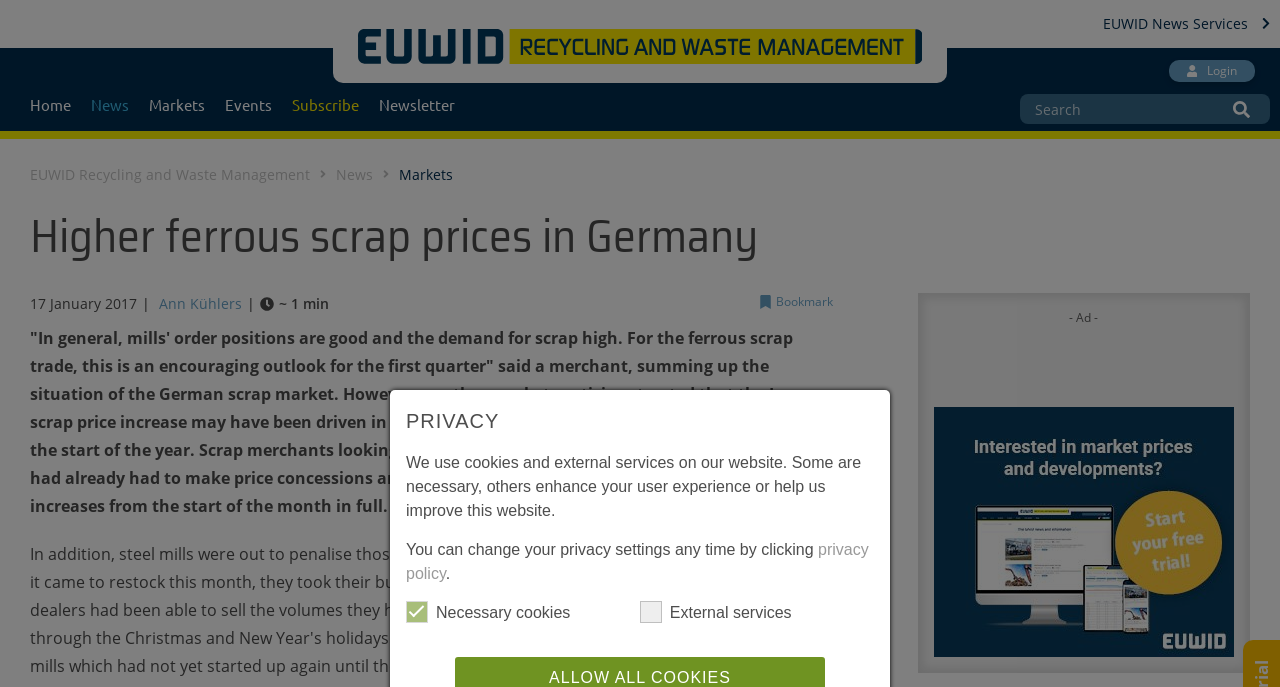Based on the element description, predict the bounding box coordinates (top-left x, top-left y, bottom-right x, bottom-right y) for the UI element in the screenshot: EUWID Recycling and Waste Management

[0.023, 0.24, 0.242, 0.268]